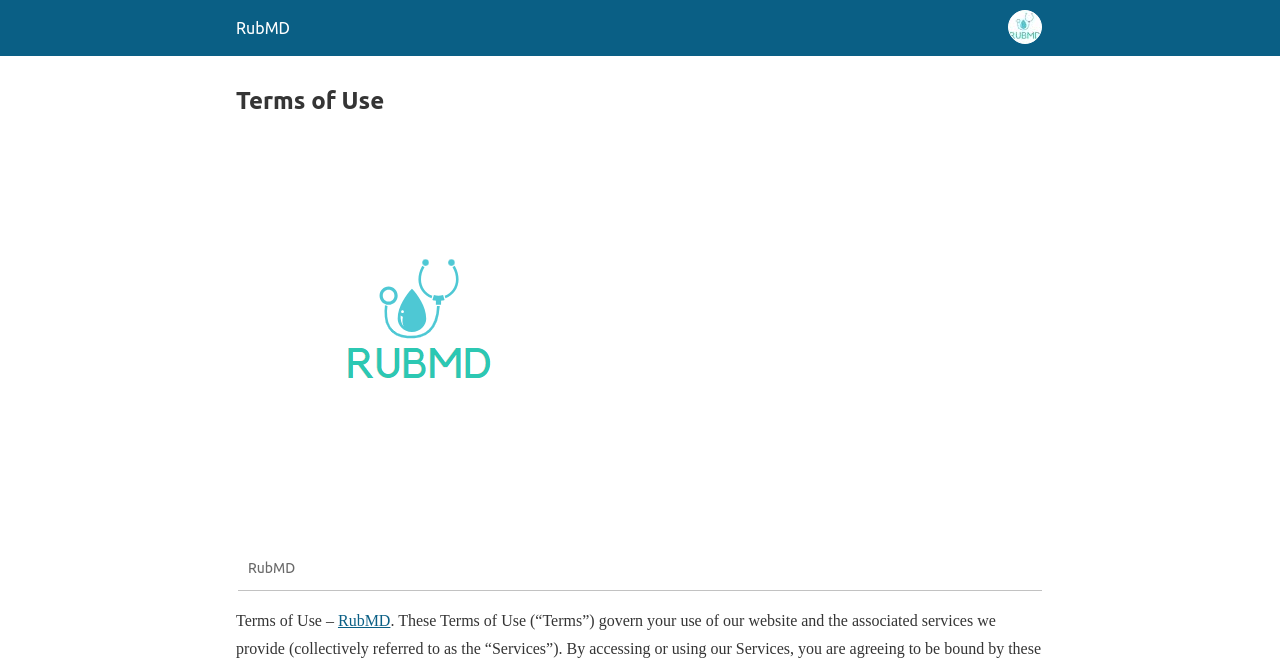Please give a short response to the question using one word or a phrase:
What is the purpose of the webpage?

To display Terms of Use